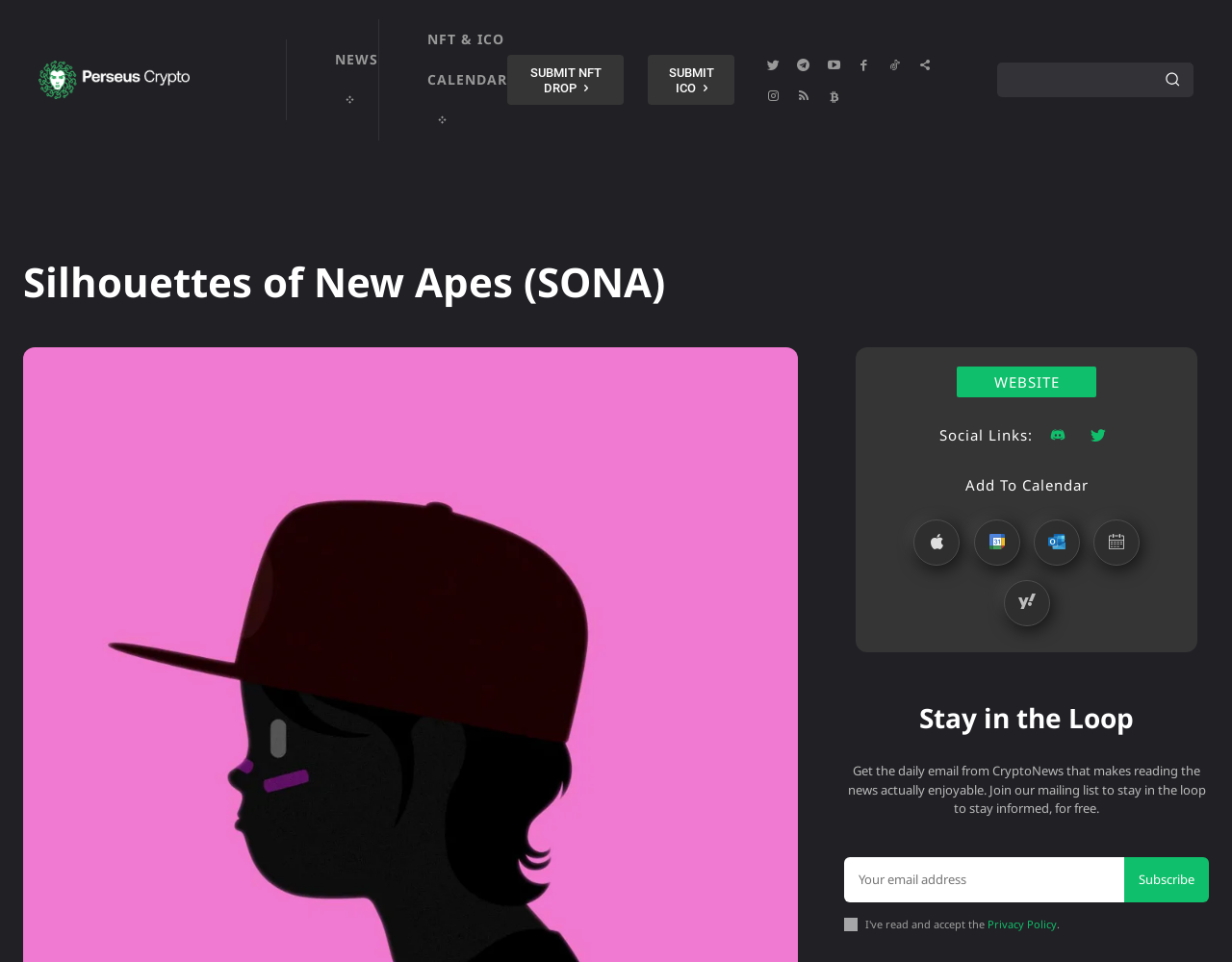Bounding box coordinates are specified in the format (top-left x, top-left y, bottom-right x, bottom-right y). All values are floating point numbers bounded between 0 and 1. Please provide the bounding box coordinate of the region this sentence describes: Website

[0.777, 0.381, 0.89, 0.413]